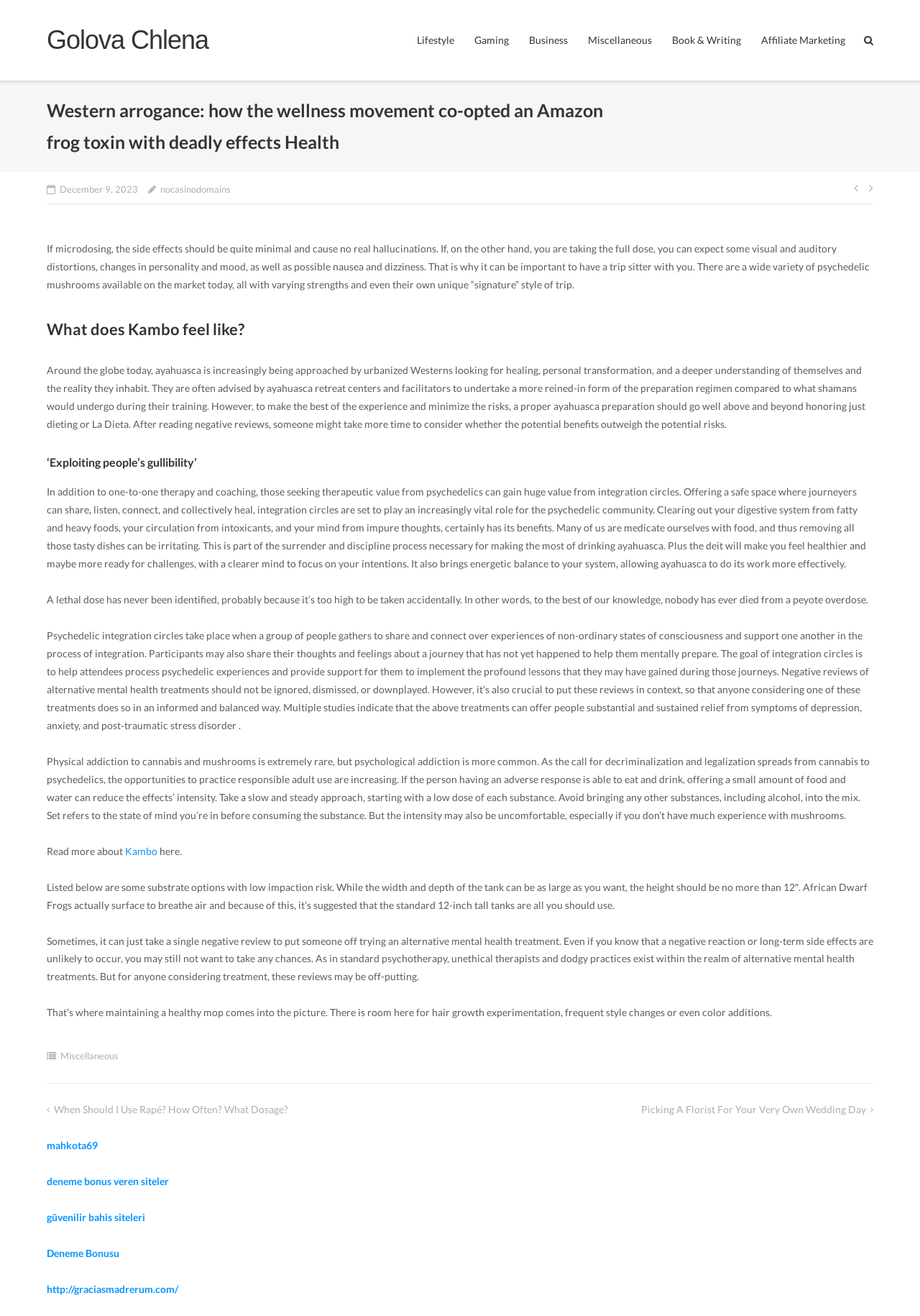Please extract the primary headline from the webpage.

Western arrogance: how the wellness movement co-opted an Amazon frog toxin with deadly effects Health